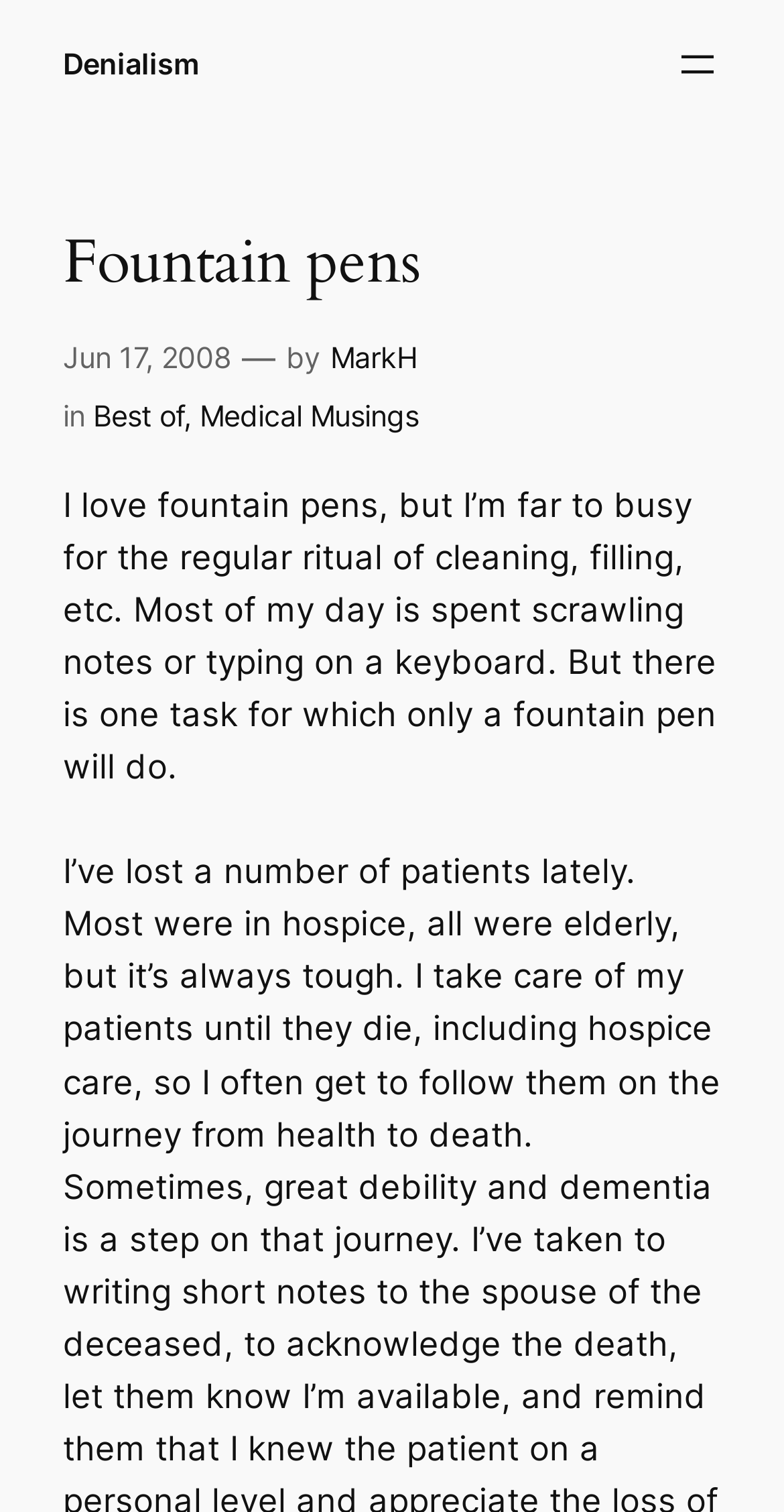Extract the bounding box coordinates for the HTML element that matches this description: "aria-label="Open menu"". The coordinates should be four float numbers between 0 and 1, i.e., [left, top, right, bottom].

[0.858, 0.027, 0.92, 0.059]